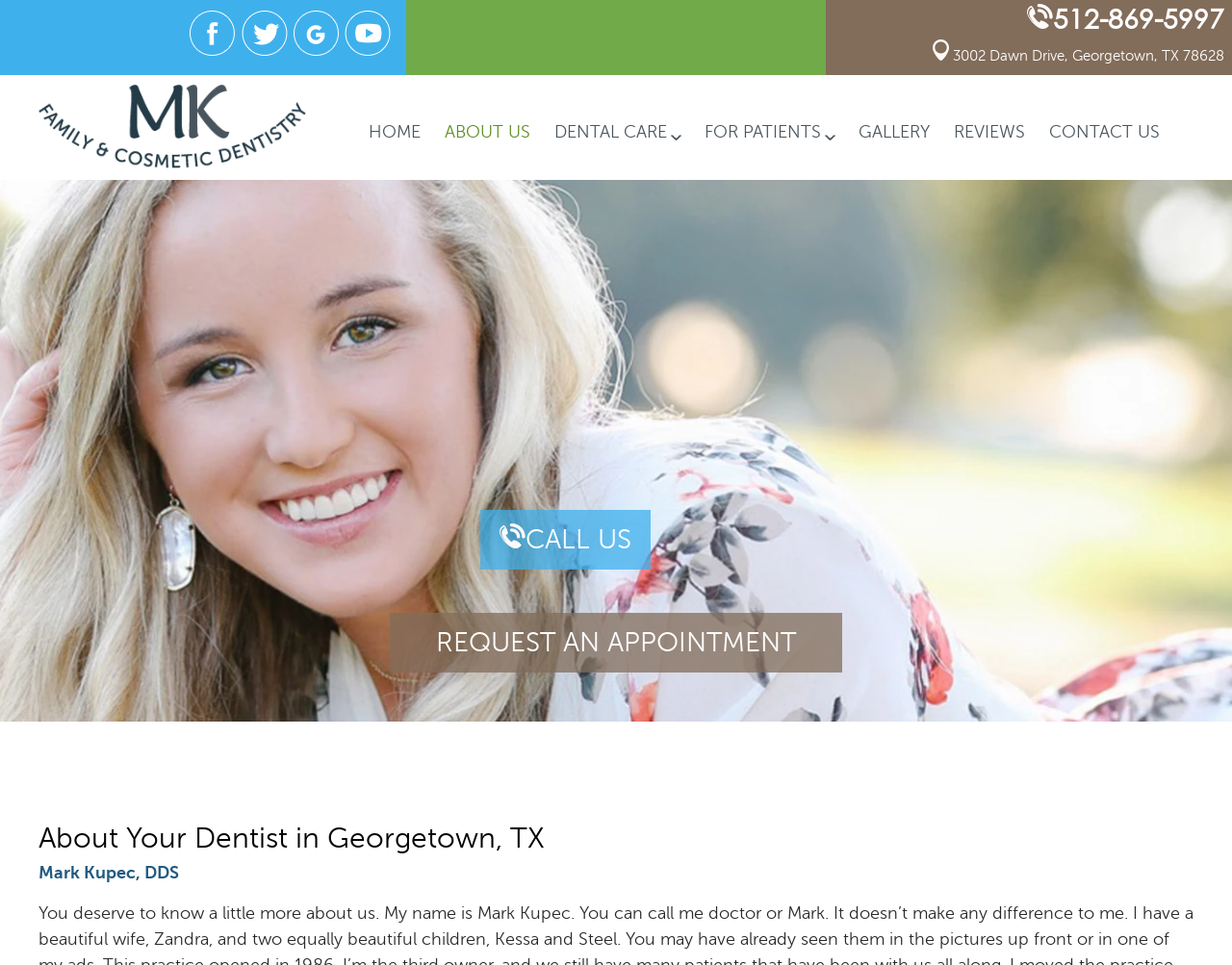Based on the provided description, "alt="twitter"", find the bounding box of the corresponding UI element in the screenshot.

[0.195, 0.043, 0.233, 0.063]